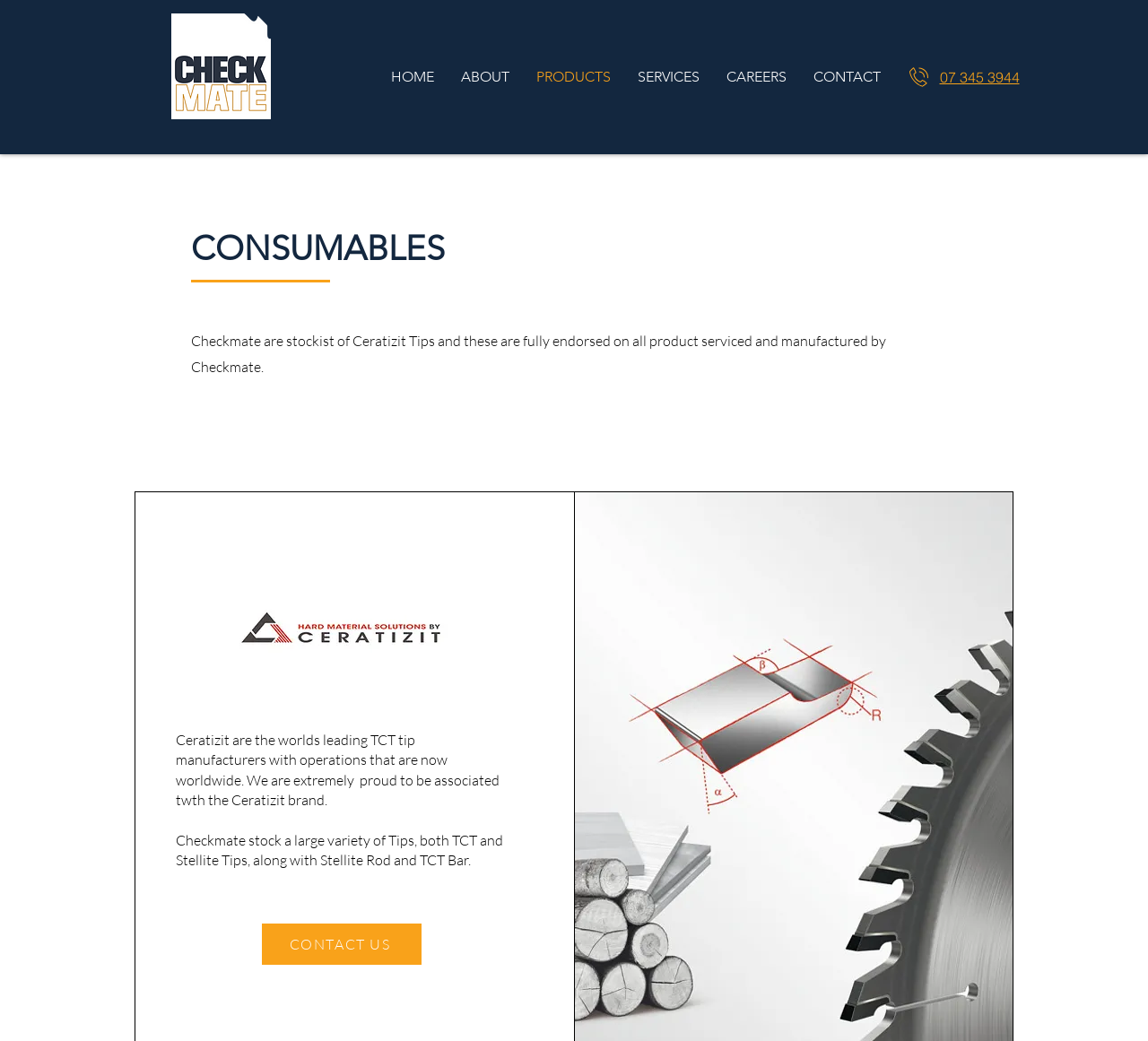Using a single word or phrase, answer the following question: 
What is the phone number on the top right?

07 345 3944